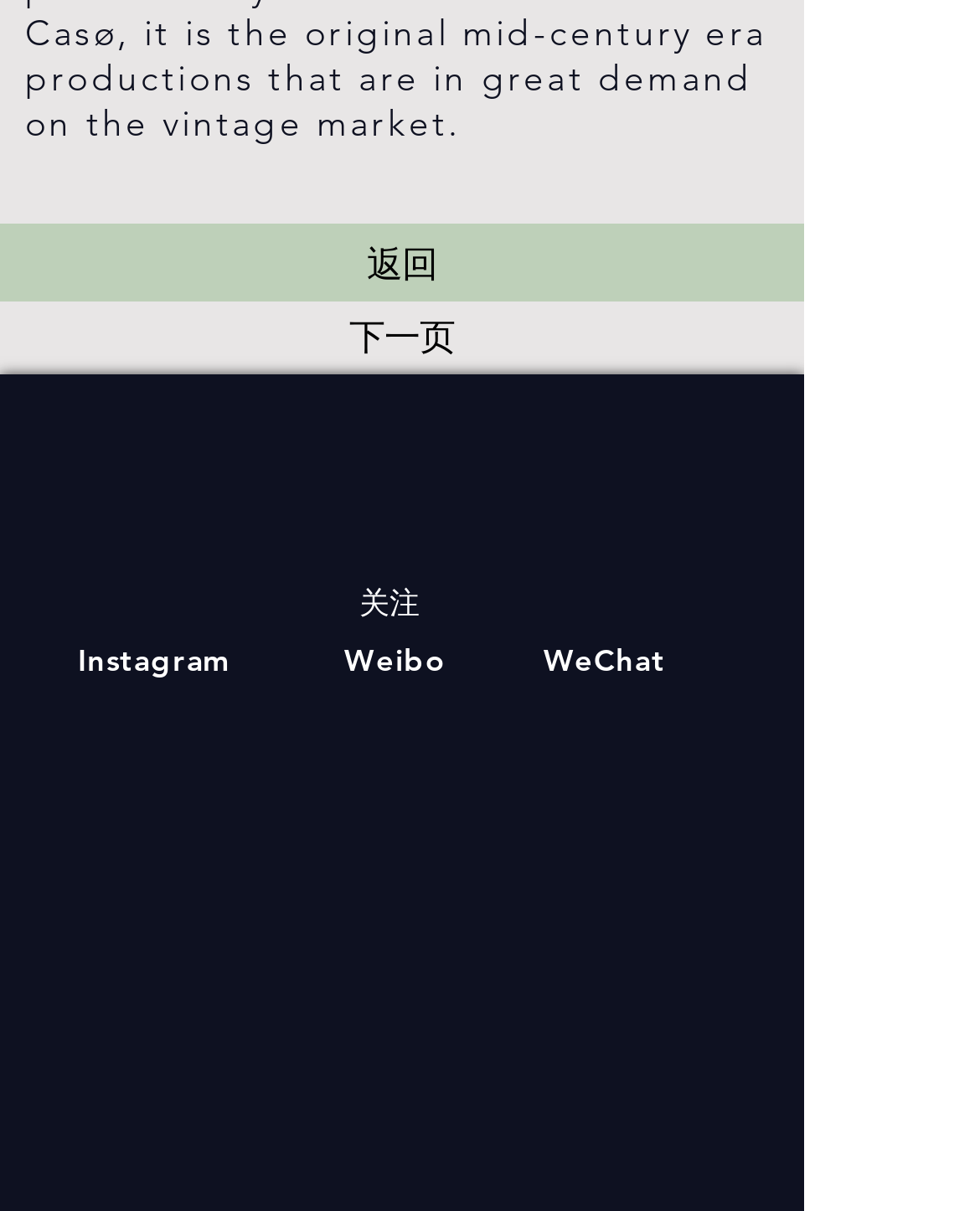What is the purpose of the textbox?
Examine the image and provide an in-depth answer to the question.

The textbox is labeled as '输入电子邮件订阅最新资讯 *' which means 'Input email to subscribe to the latest information'. It is required and has a submit button next to it, indicating that the user needs to input their email address to receive updates or newsletters.